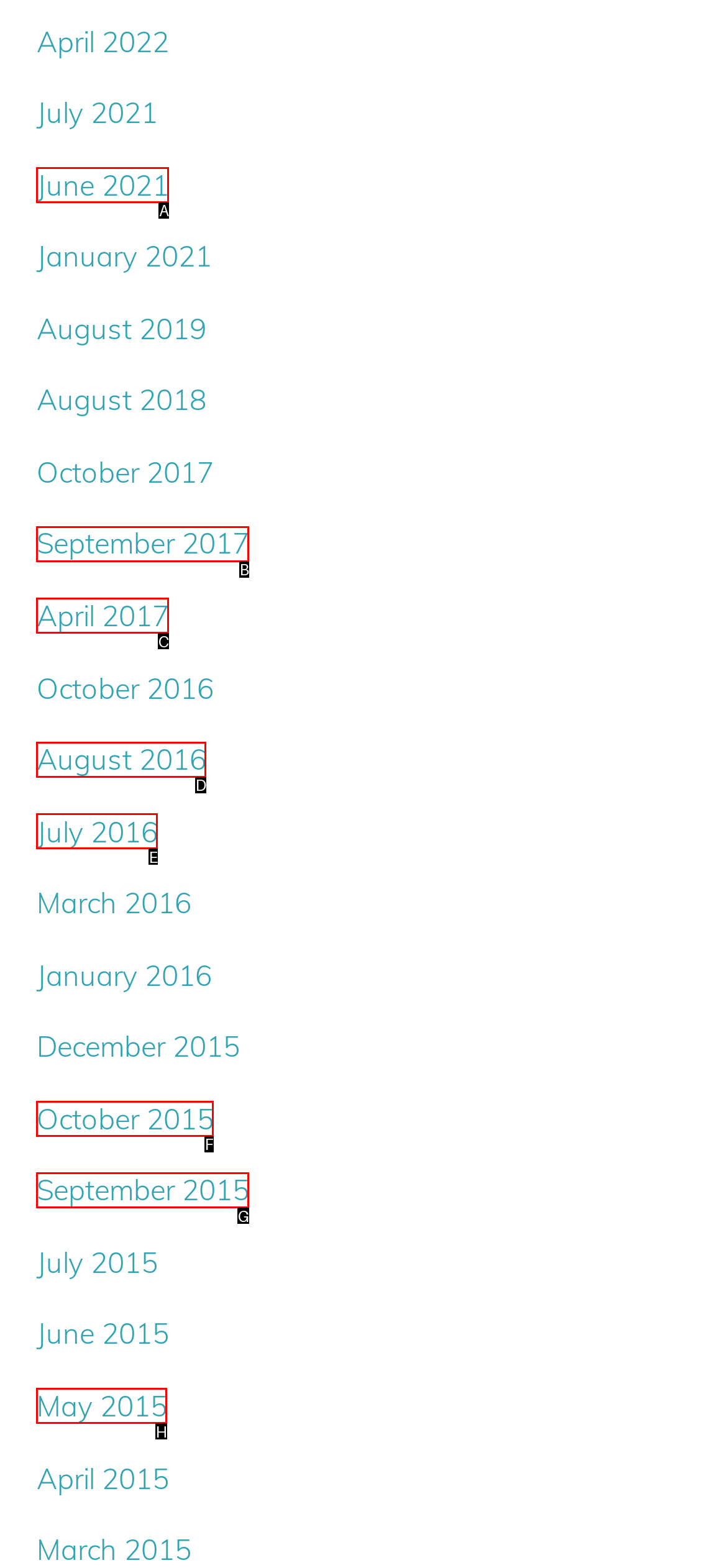Refer to the element description: May 2015 and identify the matching HTML element. State your answer with the appropriate letter.

H